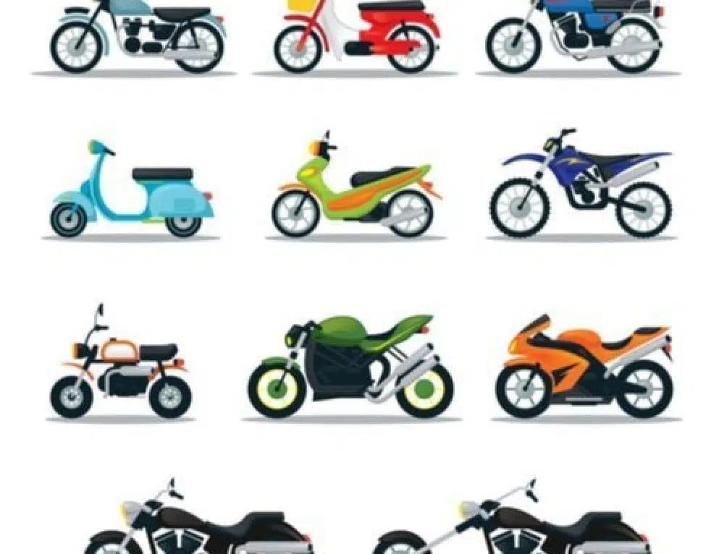What is the purpose of the associated service?
Could you answer the question in a detailed manner, providing as much information as possible?

The imagery is likely associated with a service that assists motorcycle accident victims, emphasizing the importance of representation for those involved in motorcycle incidents. This suggests that the service provides support or resources to individuals who have been involved in motorcycle accidents.